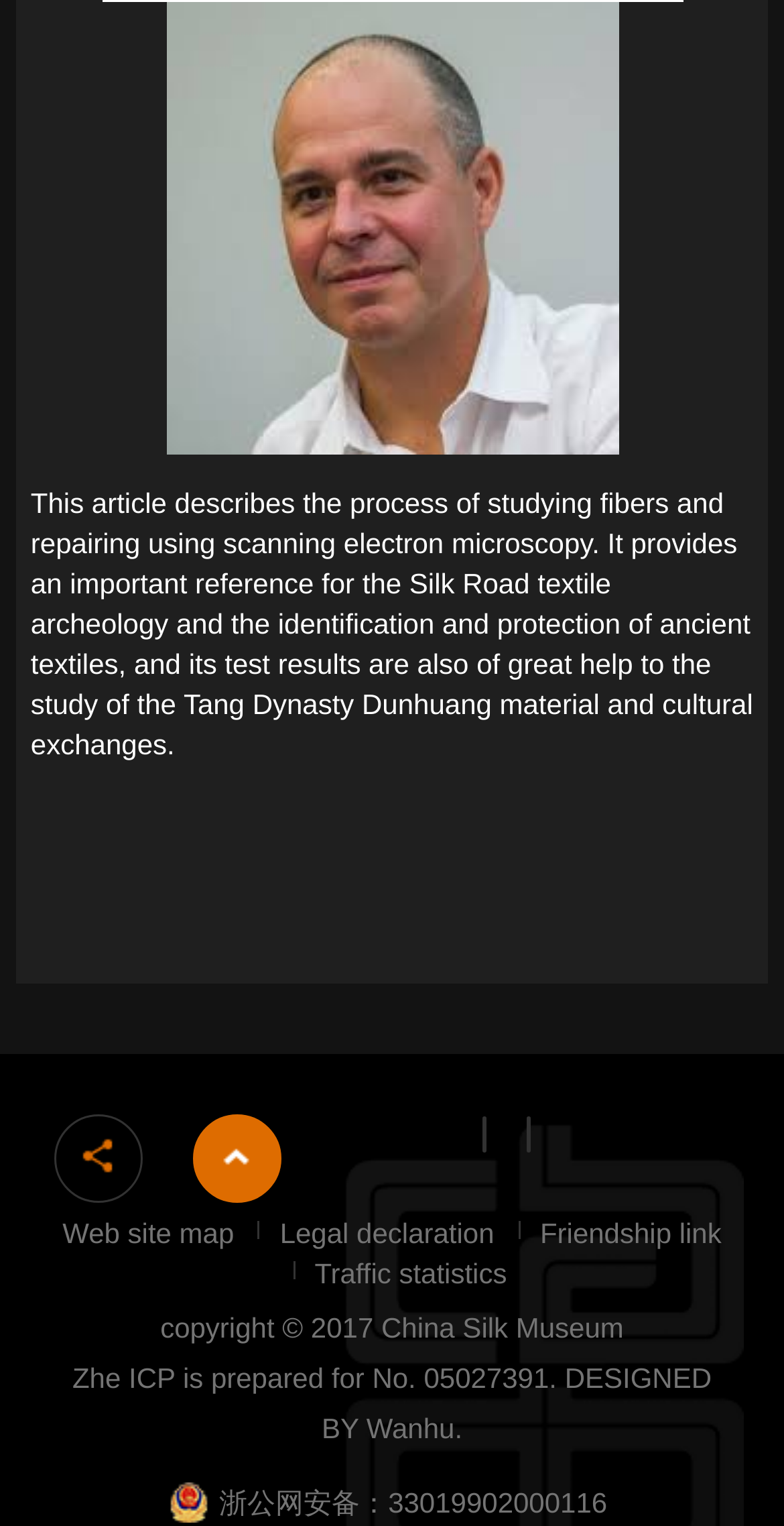From the details in the image, provide a thorough response to the question: How many social media sharing options are available?

By examining the link elements with IDs 43, 44, and 45, we can see that there are three social media sharing options available, namely Sina micro-blog, WeChat, and an unspecified platform.